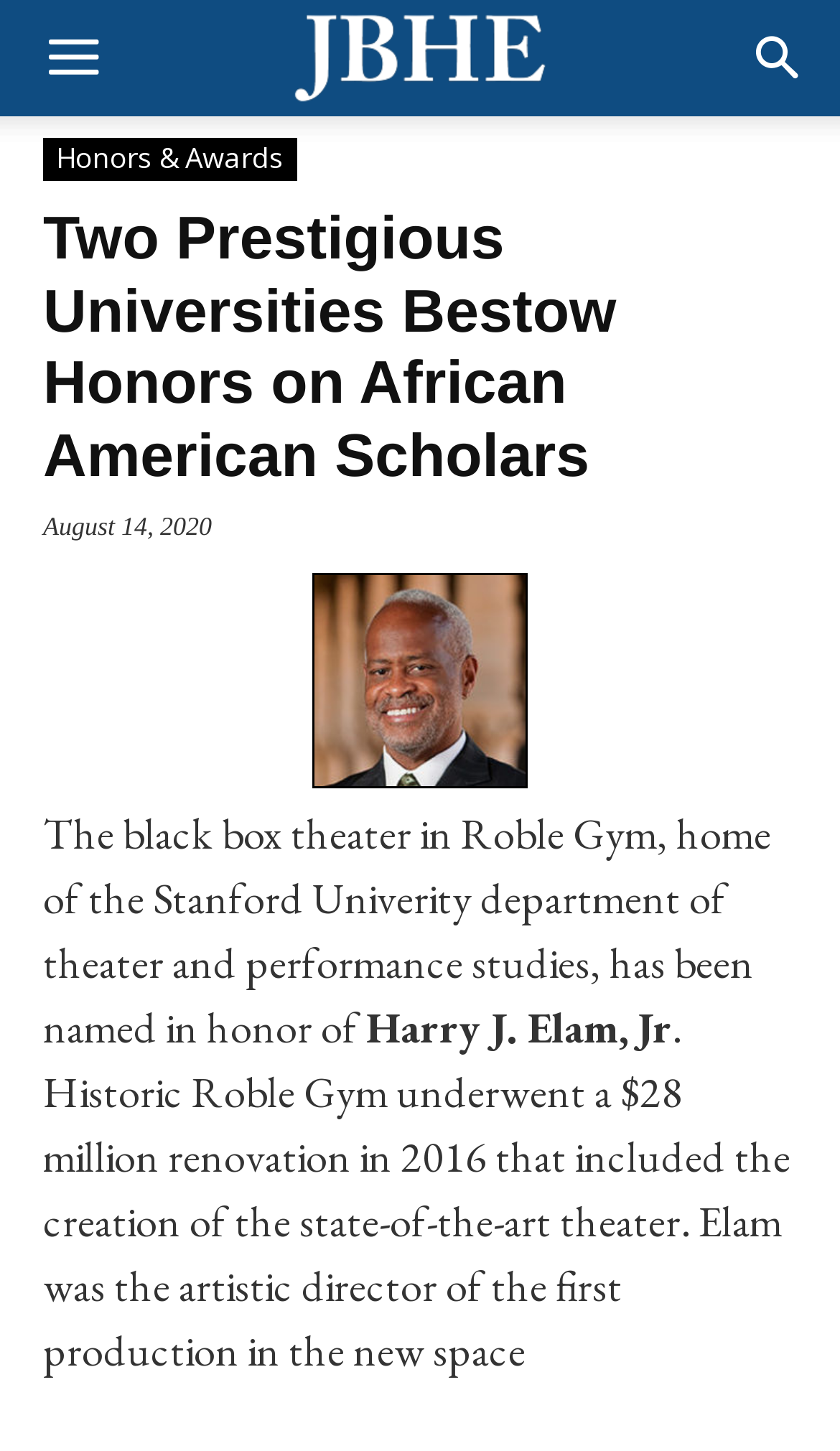Using the element description: "Honors & Awards", determine the bounding box coordinates for the specified UI element. The coordinates should be four float numbers between 0 and 1, [left, top, right, bottom].

[0.051, 0.095, 0.354, 0.125]